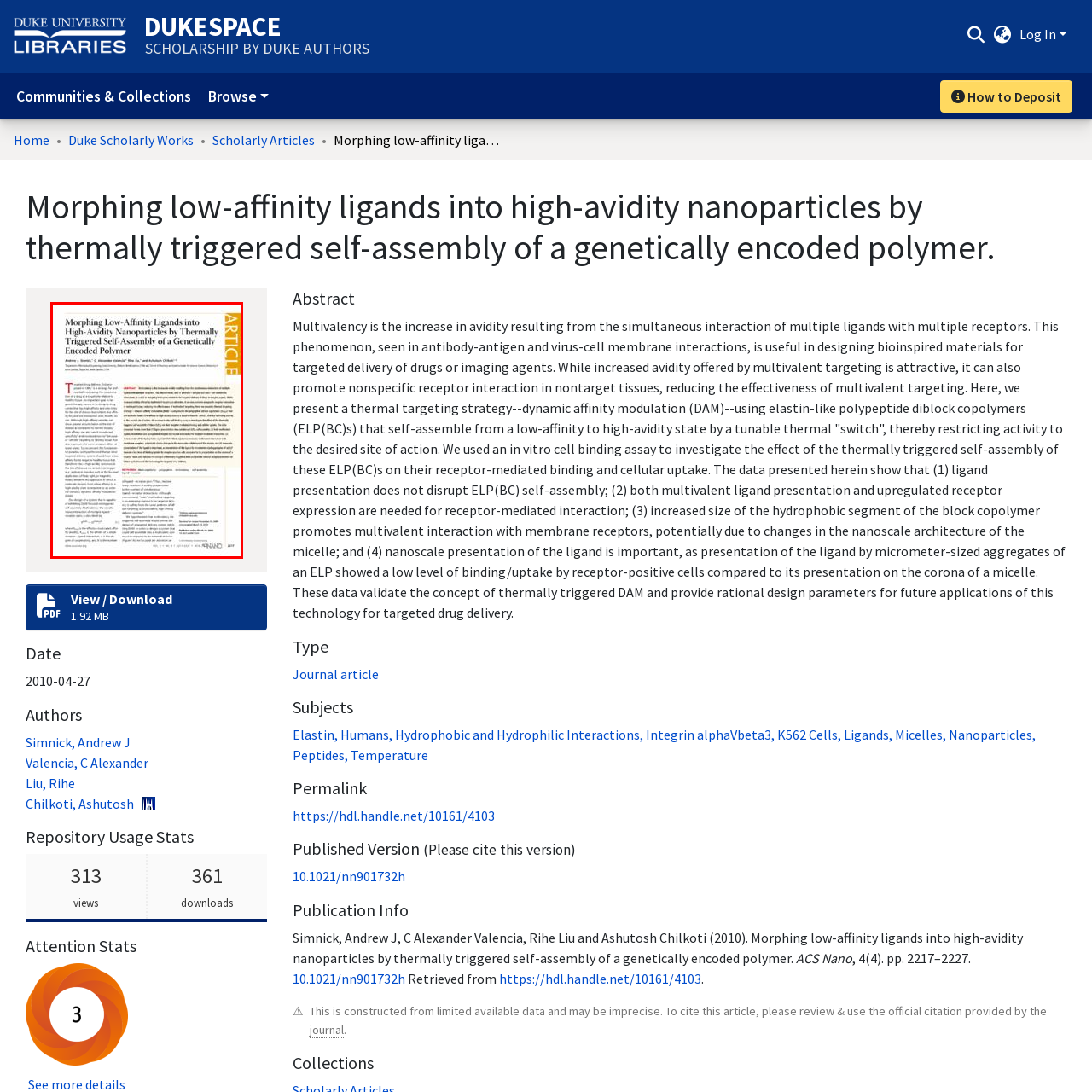Please provide a thorough description of the image inside the red frame.

The image features the cover page of a scholarly article titled "Morphing Low-Affinity Ligands into High-Avidity Nanoparticles by Thermally Triggered Self-Assembly of a Genetically Encoded Polymer." Authored by Andrew J. Simnick, C. Alexander Valencia, Rihe Liu, and Ashutosh Chilkoti, the article details advancements in the field of nanoparticle technology, specifically focusing on a thermal targeting strategy using elastin-like polypeptide diblock copolymers. The design aims to enhance drug delivery efficiency through the self-assembly of ligands into nanoparticles with increased avidity, addressing challenges related to nonspecific interactions in therapeutic applications. The document is published in "ACS Nano," Volume 4, Issue 4, spanning pages 2217–2227, further emphasizing its significance in nanotechnology and biomedical research.